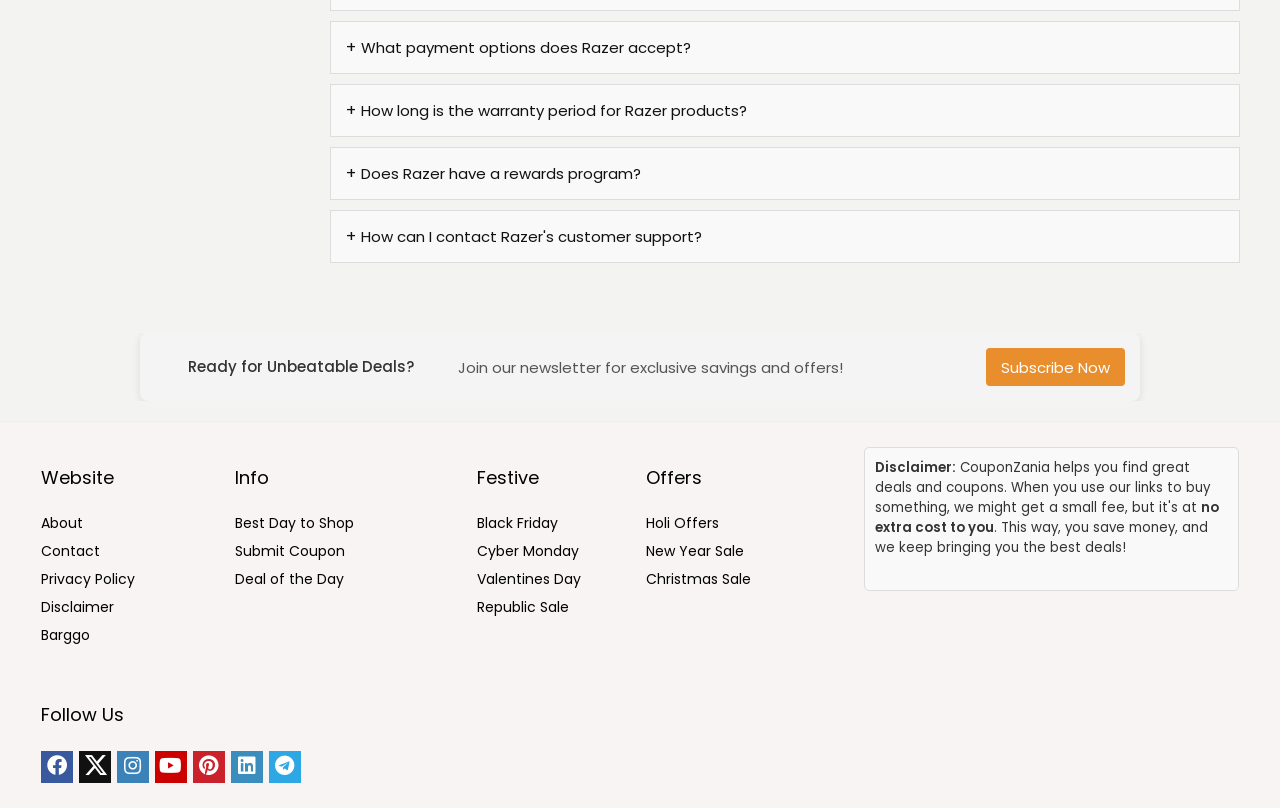Please provide the bounding box coordinates for the element that needs to be clicked to perform the instruction: "Get instant access to promo codes in Google Chrome". The coordinates must consist of four float numbers between 0 and 1, formatted as [left, top, right, bottom].

None